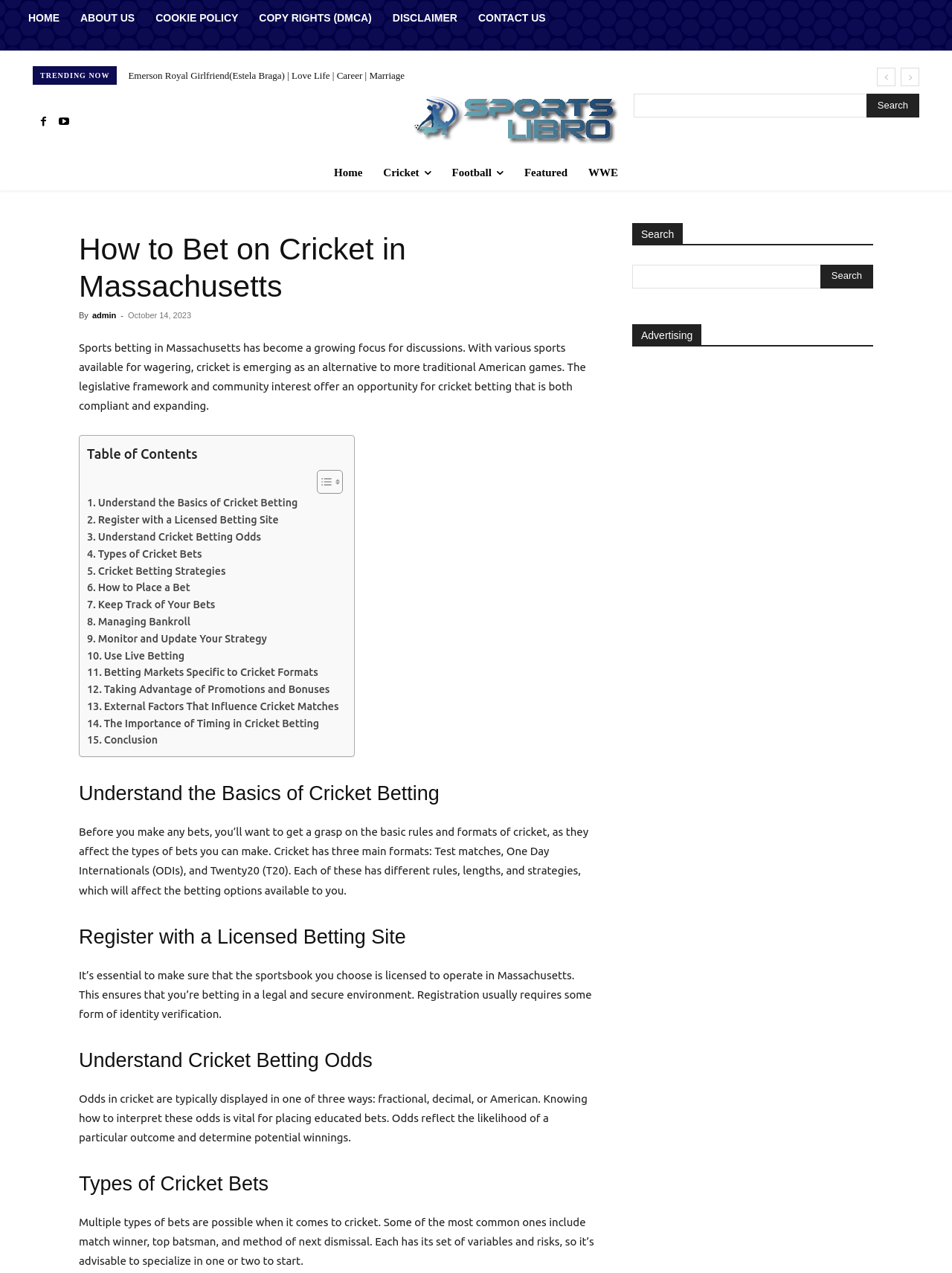What are the three main formats of cricket?
Refer to the screenshot and respond with a concise word or phrase.

Test matches, ODIs, and T20